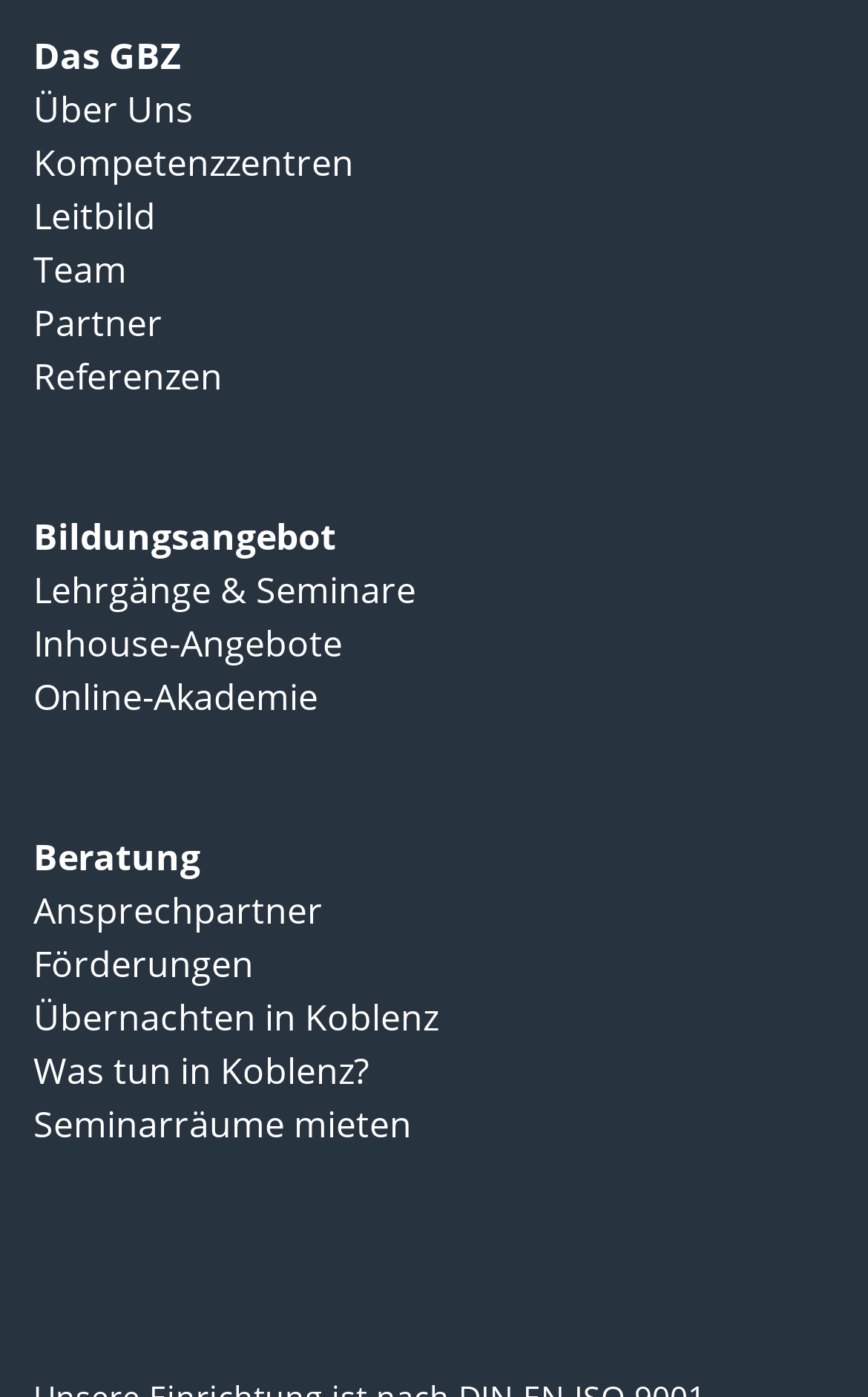Identify the bounding box coordinates of the area that should be clicked in order to complete the given instruction: "Explore 'Online-Akademie'". The bounding box coordinates should be four float numbers between 0 and 1, i.e., [left, top, right, bottom].

[0.038, 0.481, 0.367, 0.516]